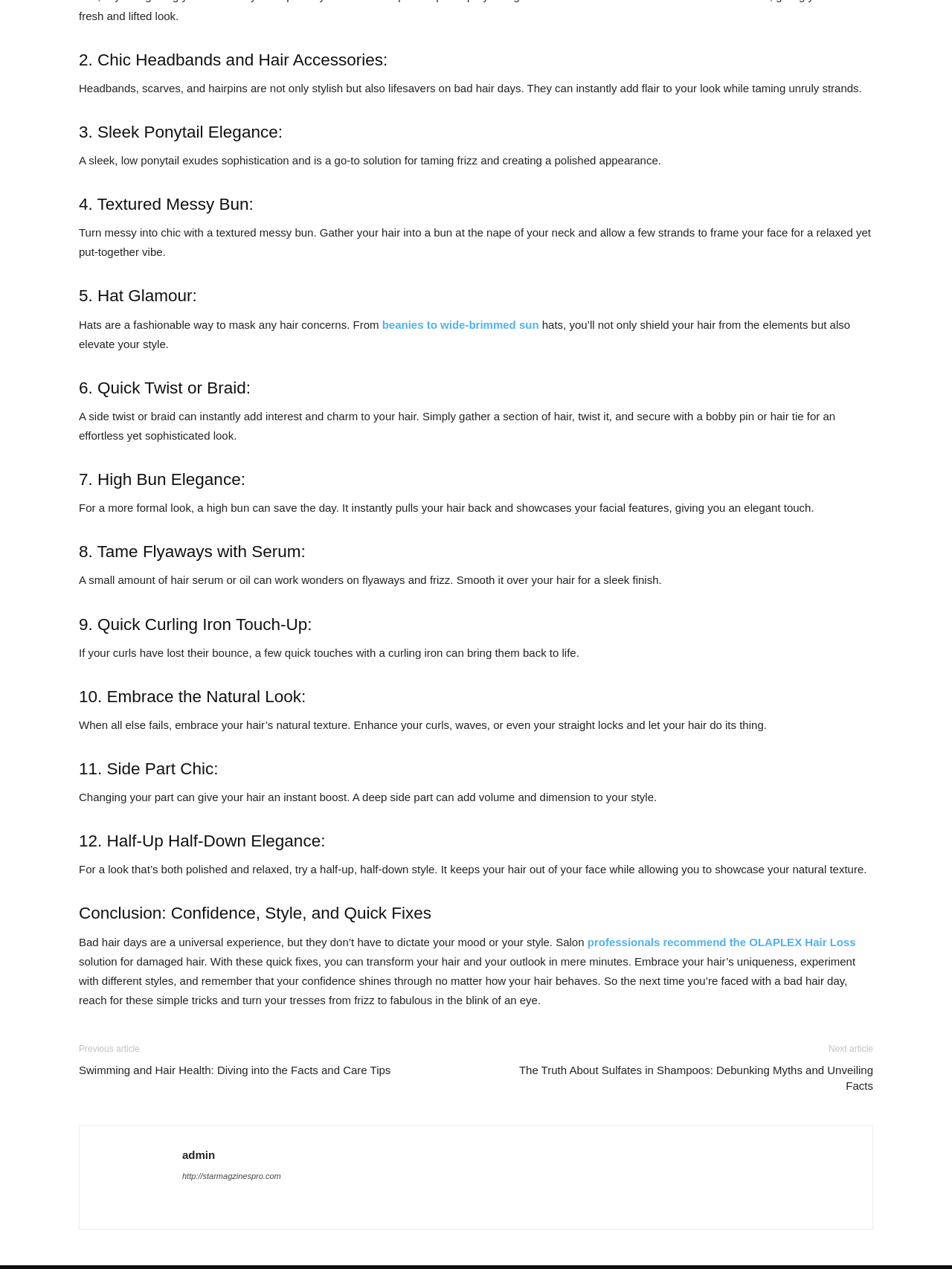How many hair styling tips are mentioned in the article?
With the help of the image, please provide a detailed response to the question.

The article mentions 12 hair styling tips, which are numbered from 2 to 12, including Chic Headbands and Hair Accessories, Sleek Ponytail Elegance, Textured Messy Bun, and so on.